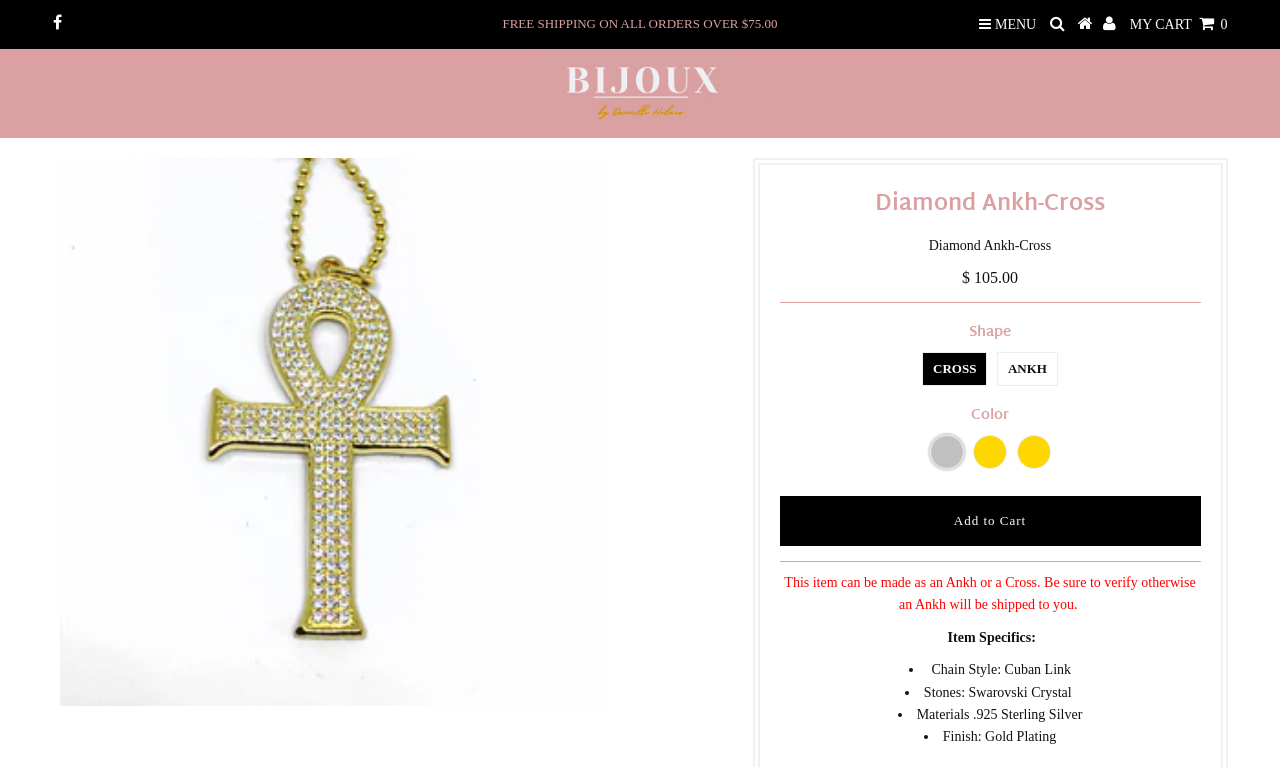What are the two shapes of the item? Based on the image, give a response in one word or a short phrase.

Ankh or Cross